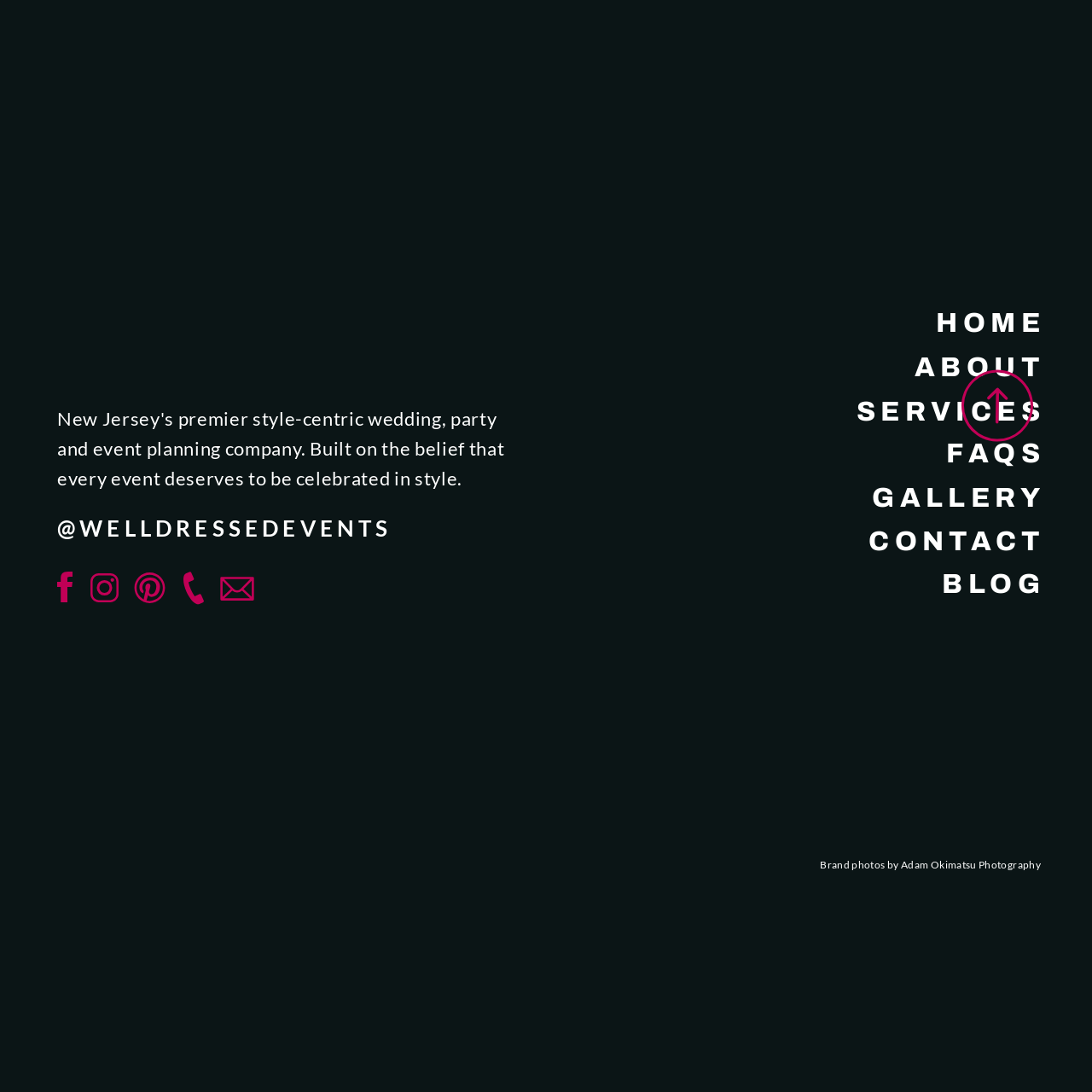Pay attention to the image encased in the red boundary and reply to the question using a single word or phrase:
What is the purpose of the hashtags #weddingday and #grwm?

To connect with broader discussions